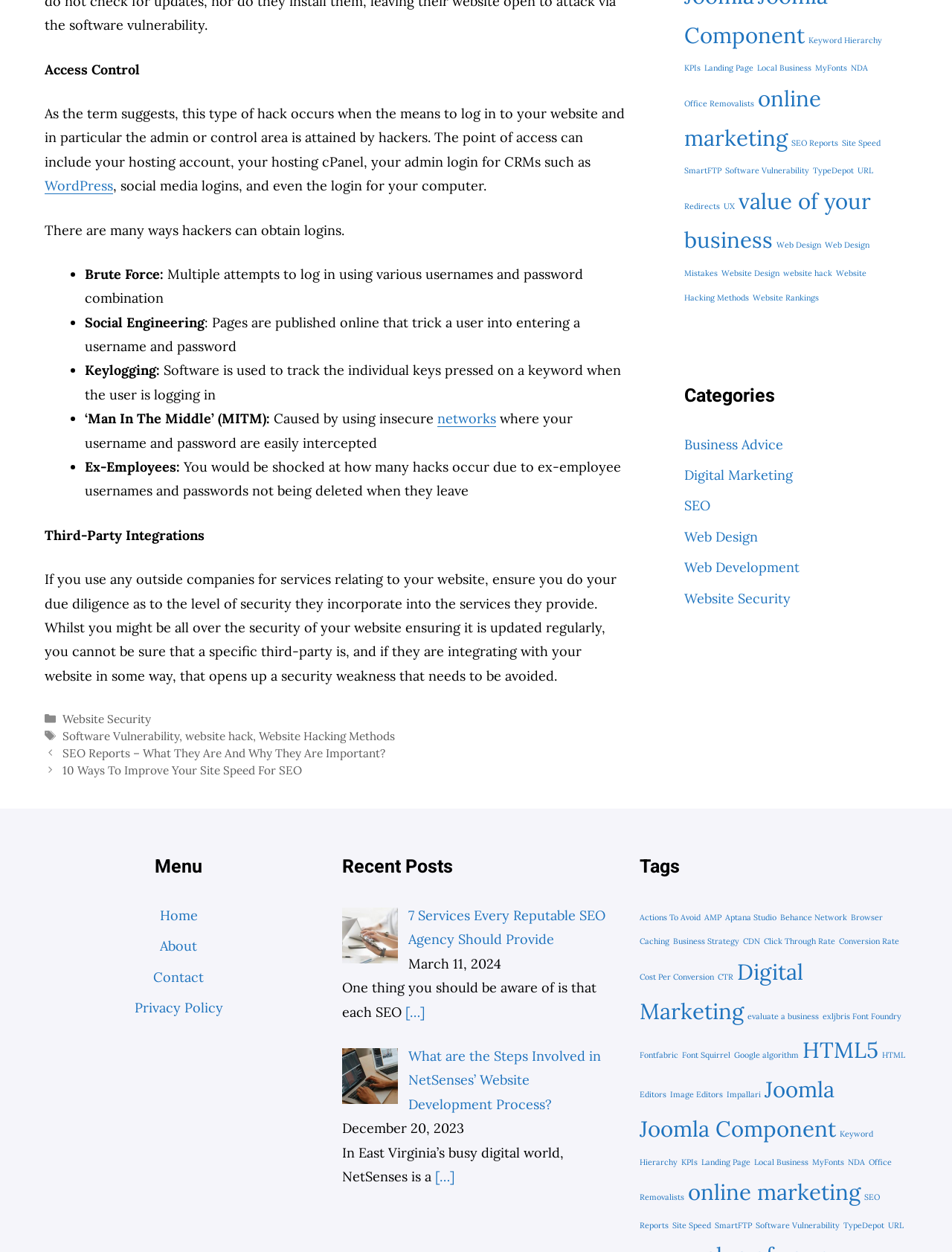Find and provide the bounding box coordinates for the UI element described here: "value of your business". The coordinates should be given as four float numbers between 0 and 1: [left, top, right, bottom].

[0.719, 0.149, 0.915, 0.203]